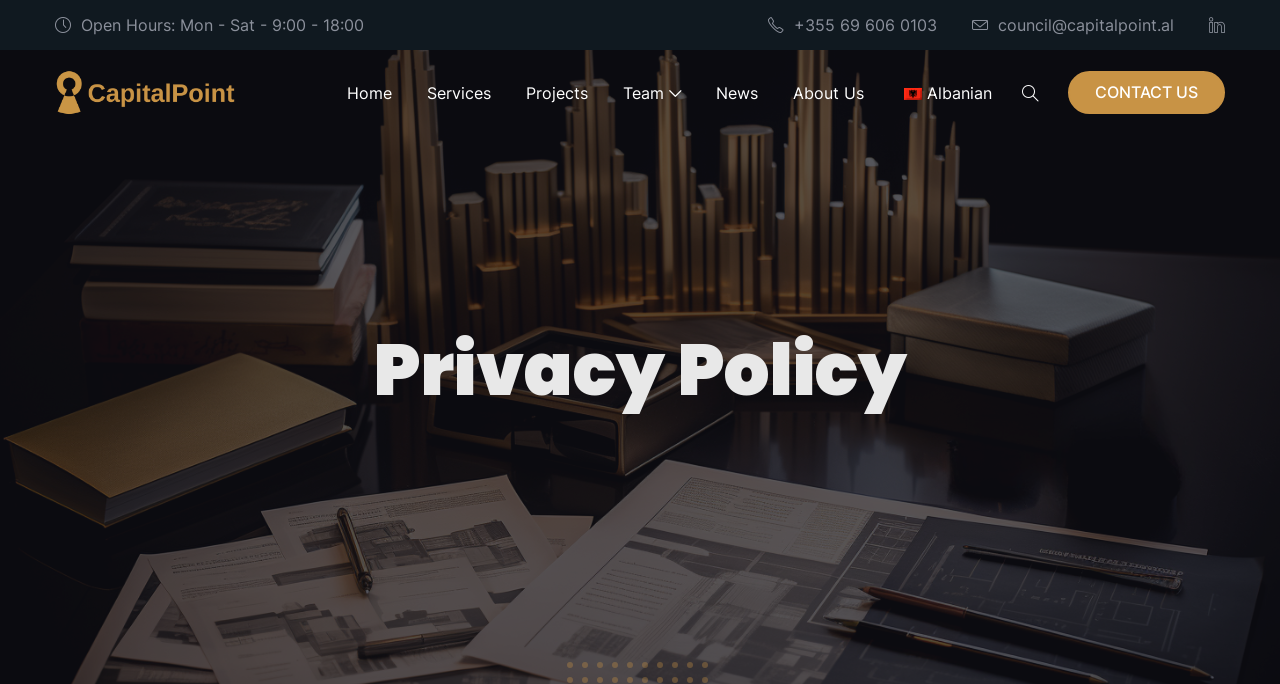Respond to the question below with a single word or phrase:
How to contact the company?

CONTACT US